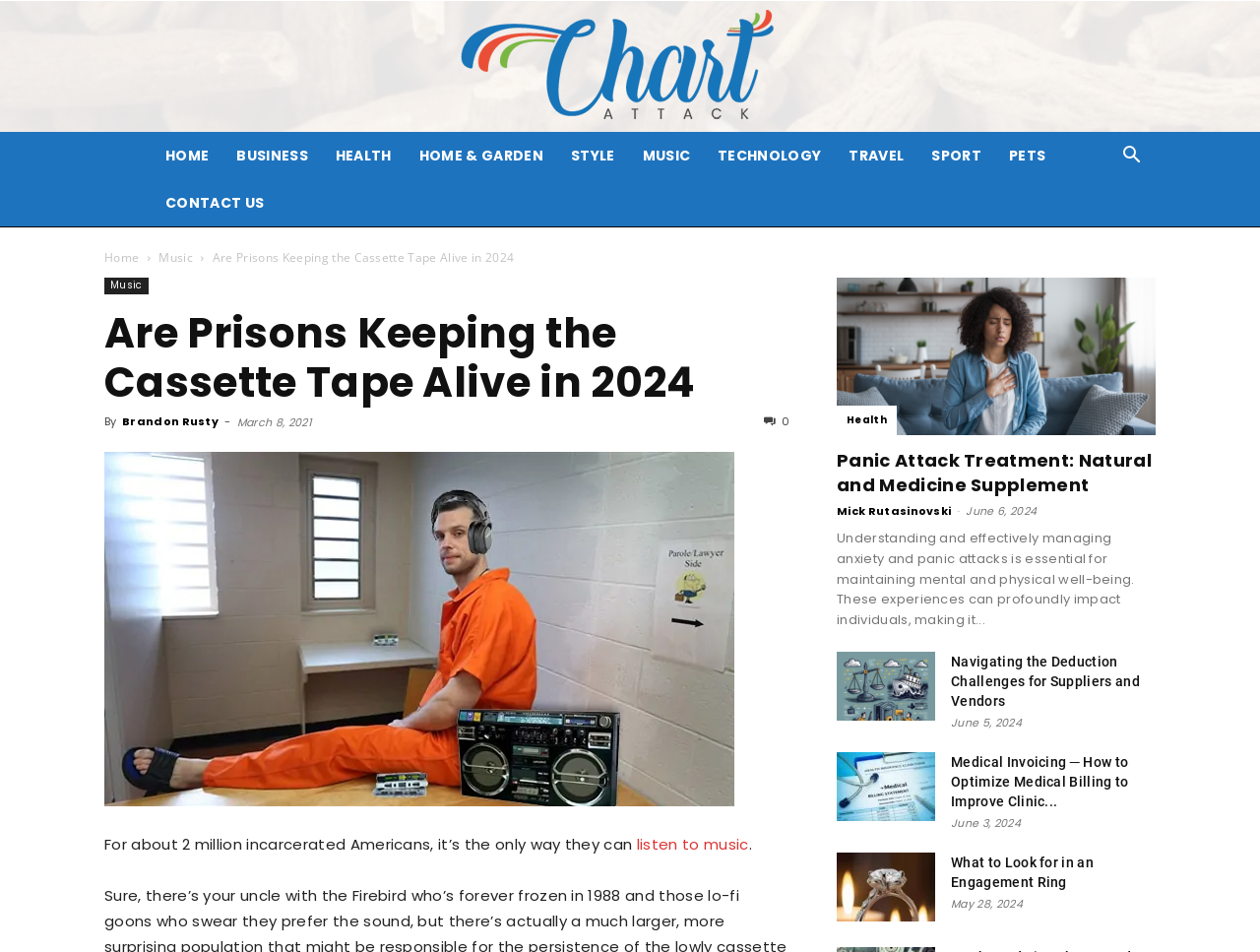Identify the bounding box coordinates for the element that needs to be clicked to fulfill this instruction: "Click on the 'MUSIC' link". Provide the coordinates in the format of four float numbers between 0 and 1: [left, top, right, bottom].

[0.499, 0.139, 0.559, 0.188]